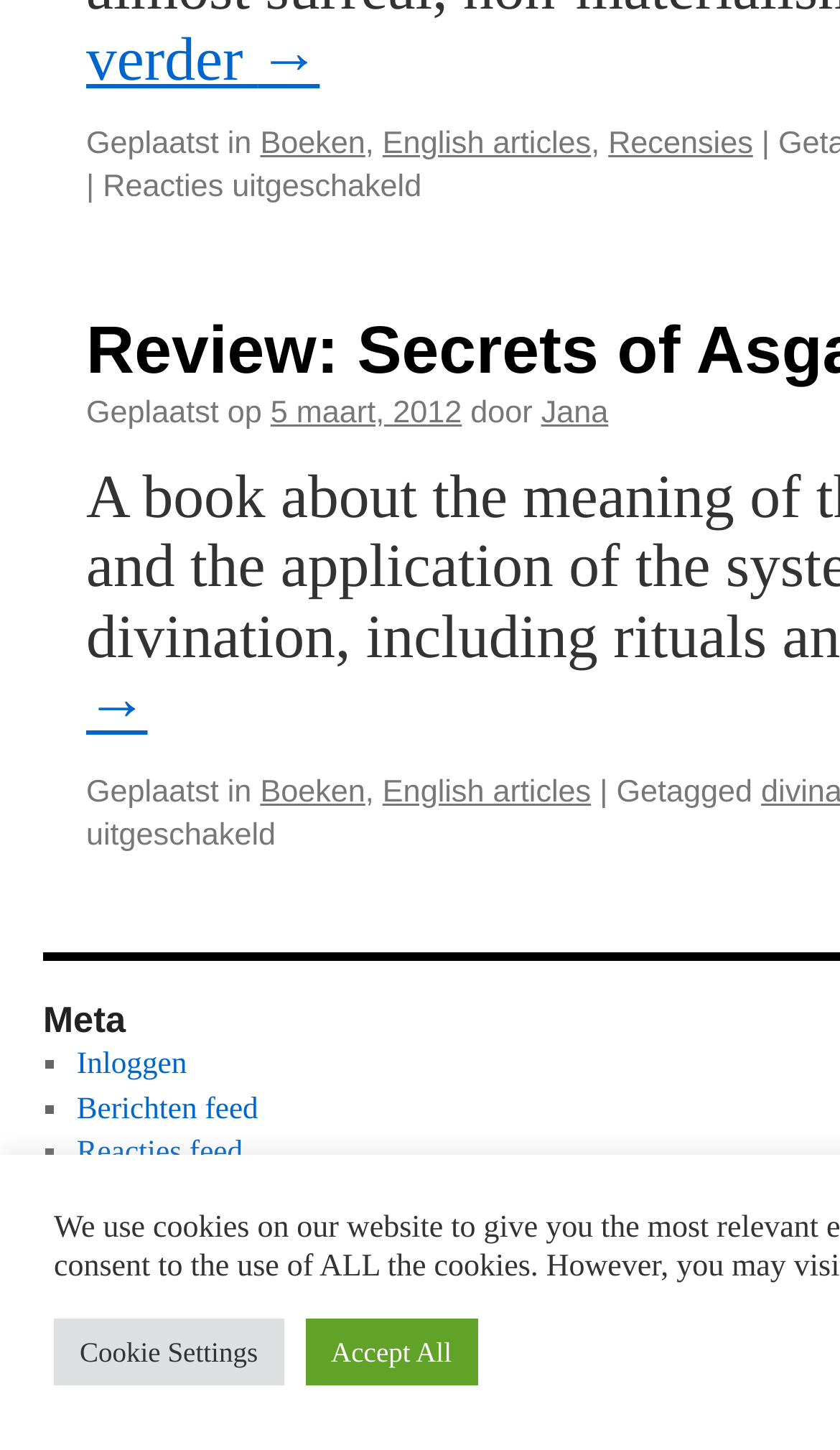Locate the bounding box coordinates of the area where you should click to accomplish the instruction: "View the Wiccan Rede page".

[0.051, 0.868, 0.274, 0.892]